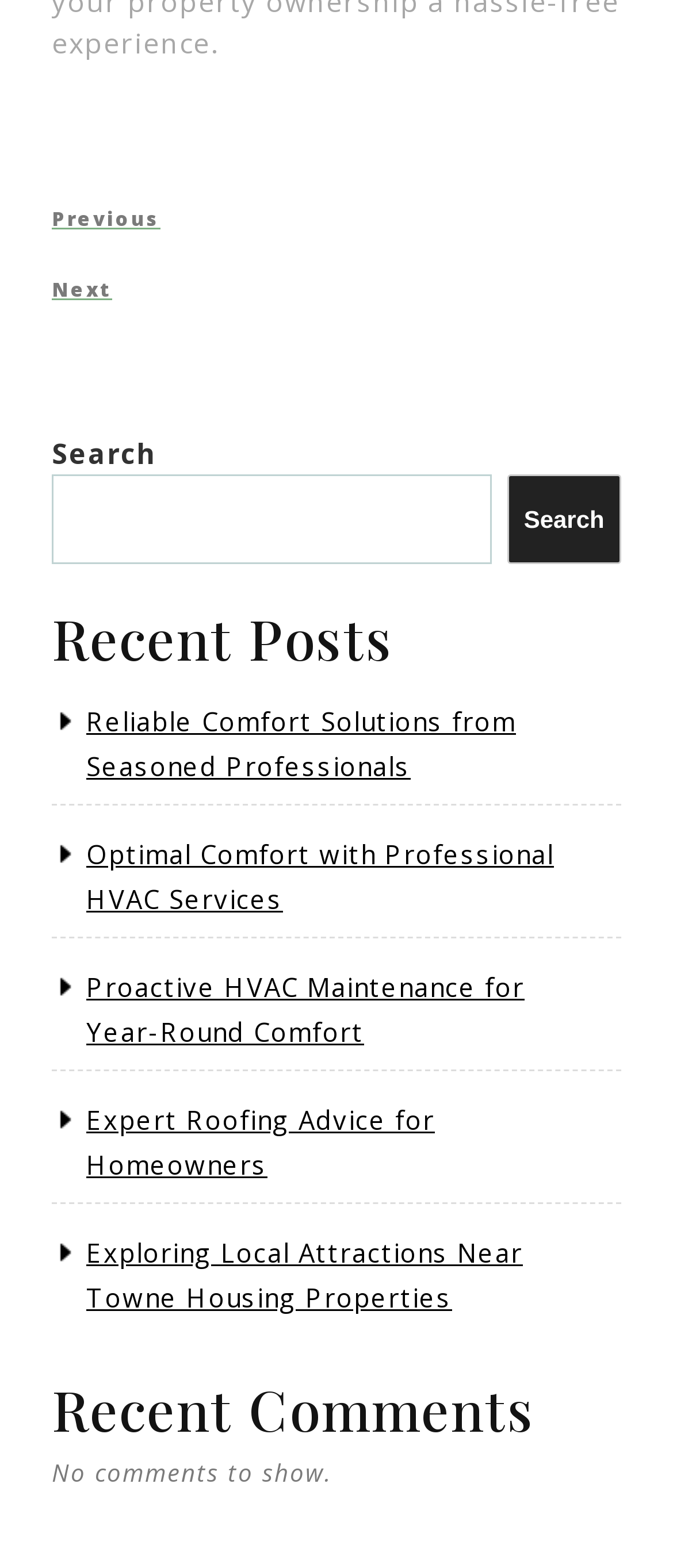Please find the bounding box coordinates of the clickable region needed to complete the following instruction: "Read 'Reliable Comfort Solutions from Seasoned Professionals'". The bounding box coordinates must consist of four float numbers between 0 and 1, i.e., [left, top, right, bottom].

[0.128, 0.449, 0.767, 0.499]